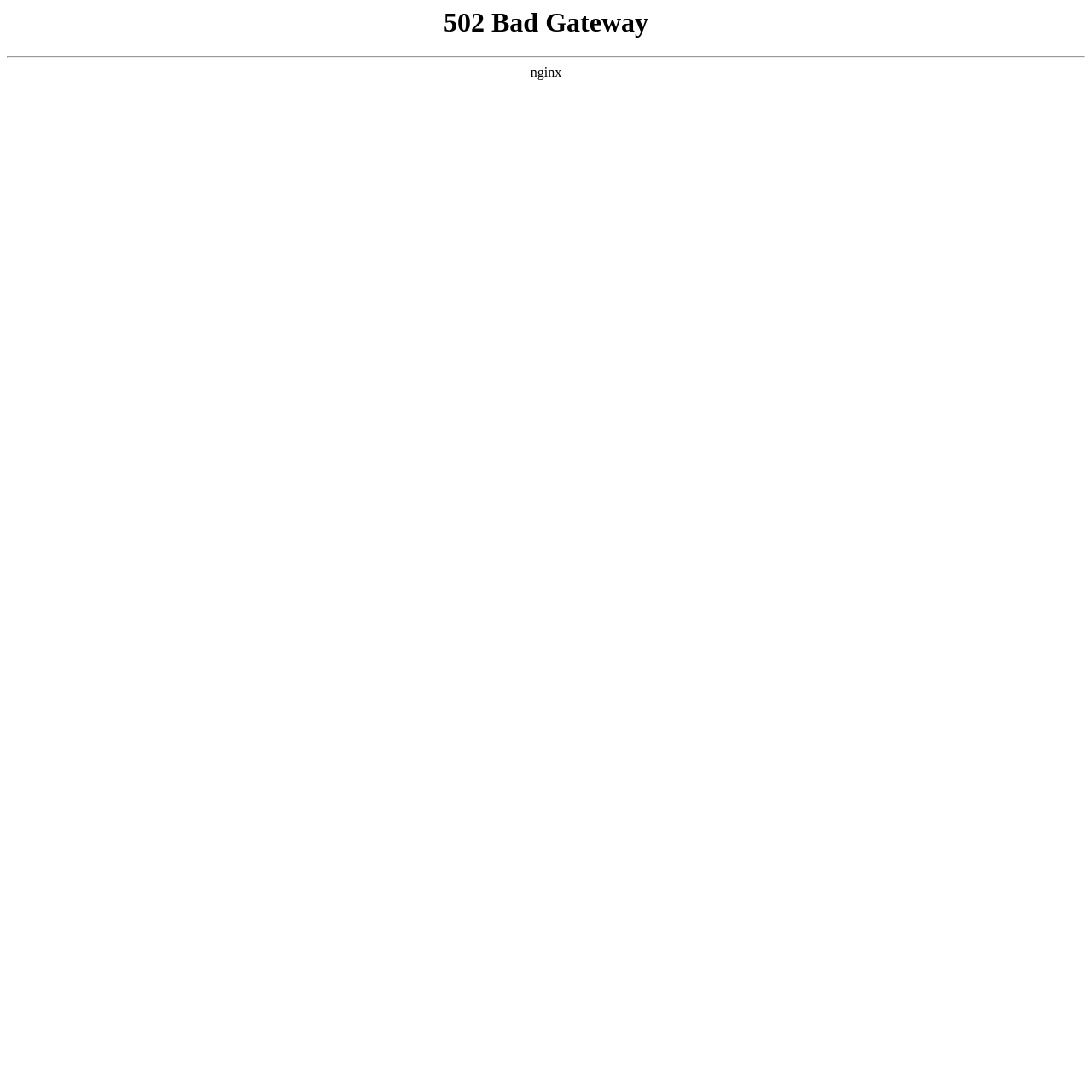Determine which piece of text is the heading of the webpage and provide it.

502 Bad Gateway